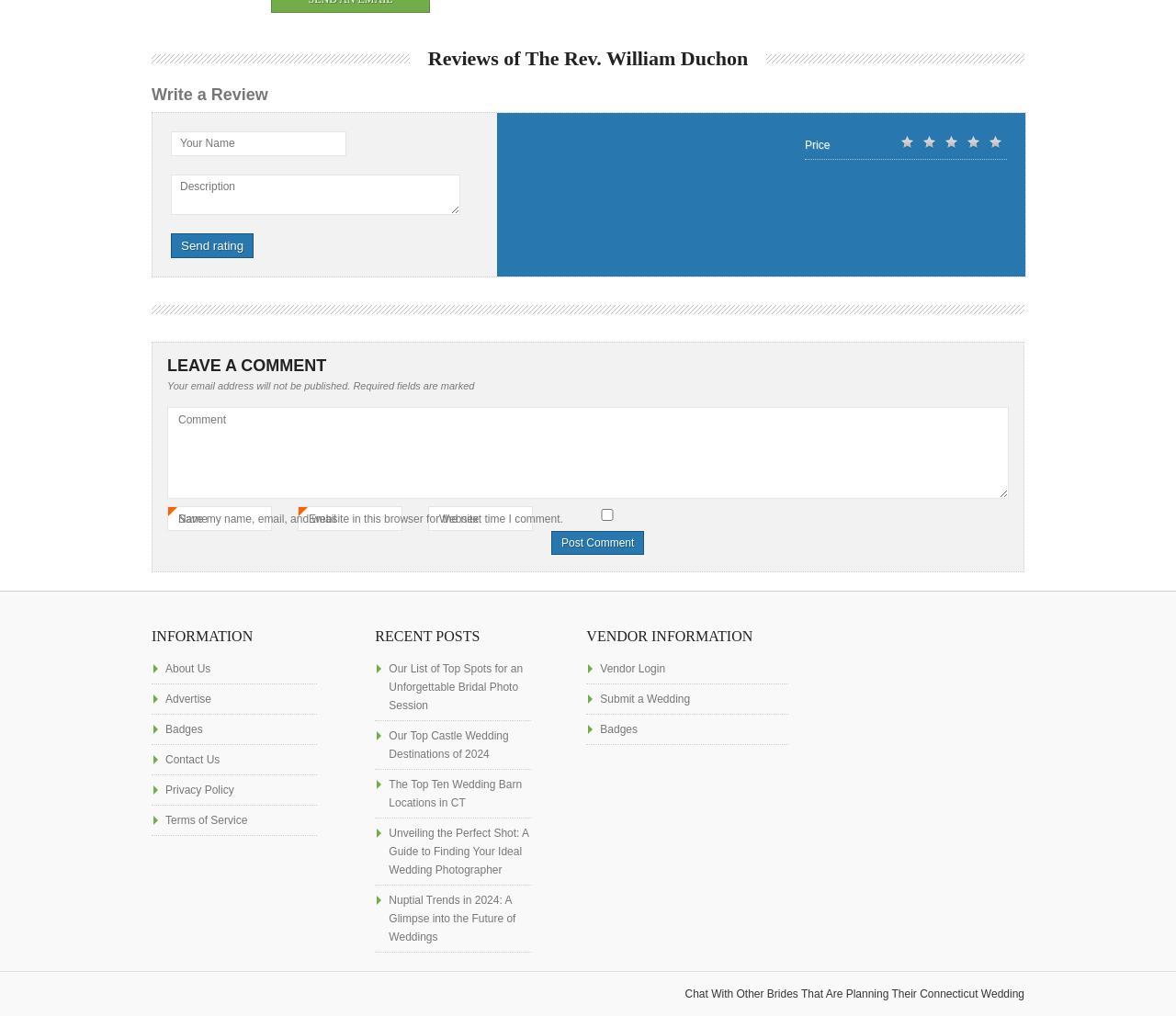Examine the screenshot and answer the question in as much detail as possible: What type of information is provided in the 'INFORMATION' section?

The 'INFORMATION' section is located at the bottom of the webpage and contains links to various pages such as 'About Us', 'Advertise', 'Badges', 'Contact Us', 'Privacy Policy', and 'Terms of Service'. This section provides information about the website and its policies.